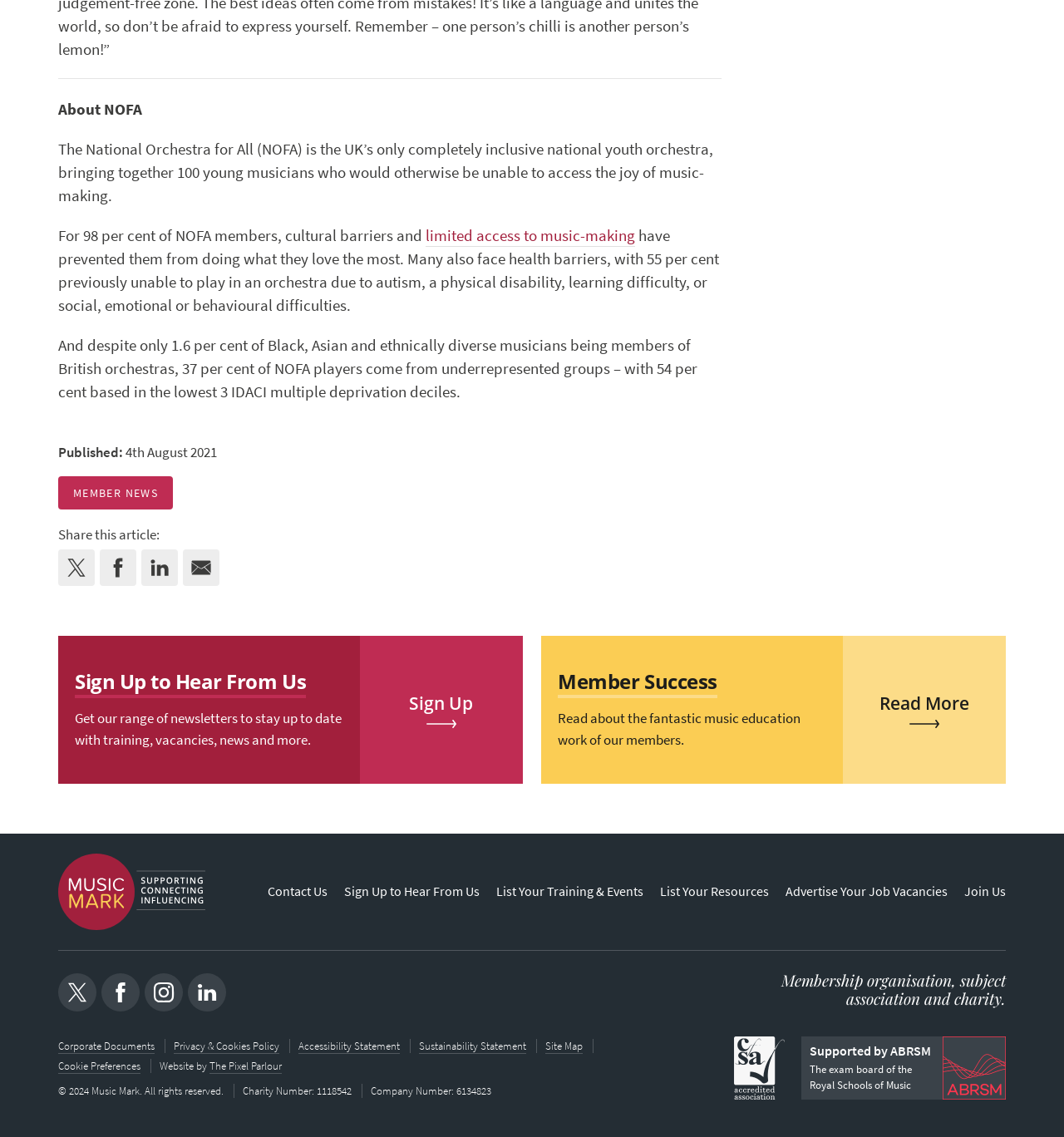Please respond in a single word or phrase: 
What percentage of NOFA players come from underrepresented groups?

37 per cent